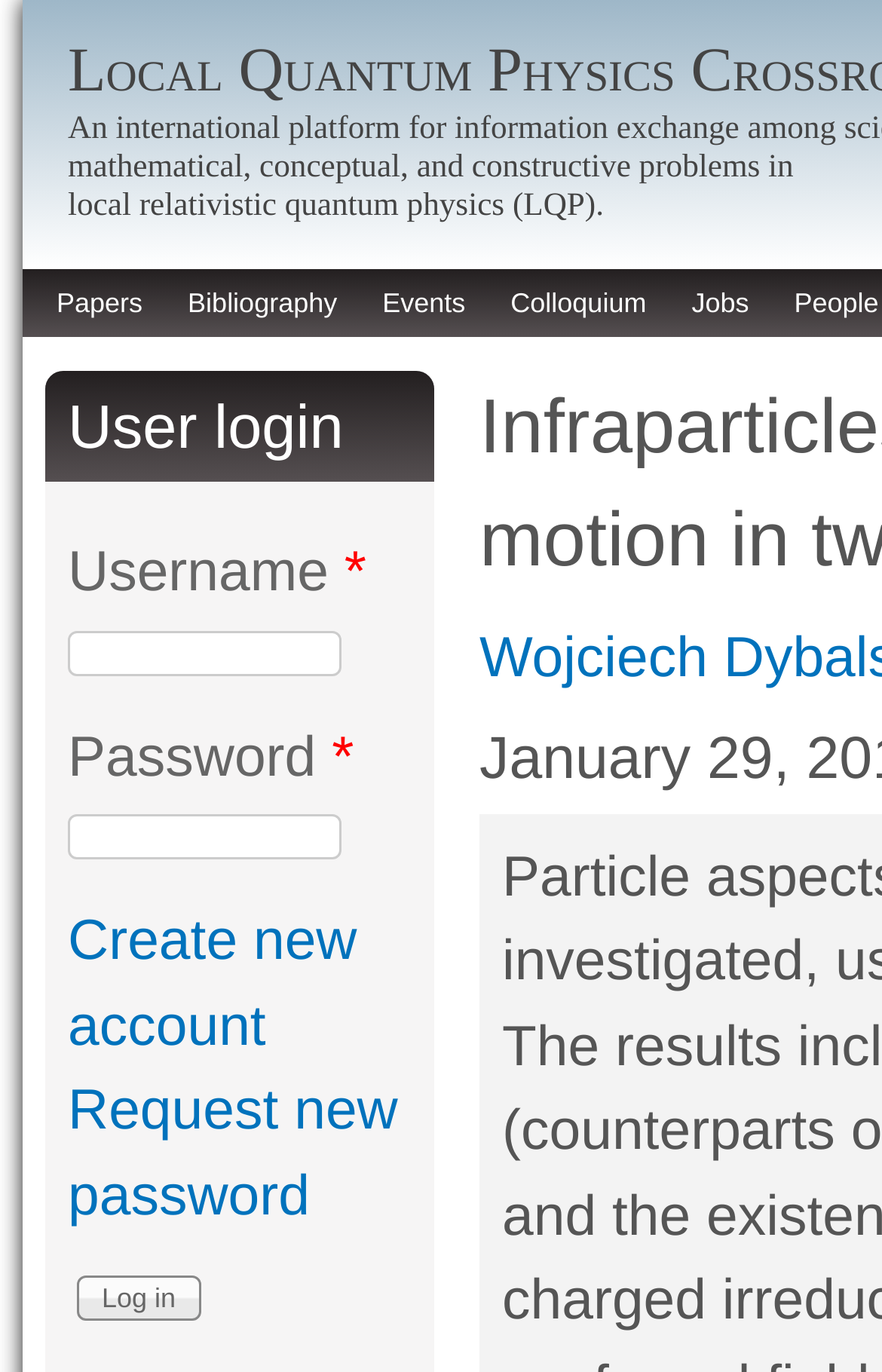Please determine the headline of the webpage and provide its content.

Local Quantum Physics Crossroads